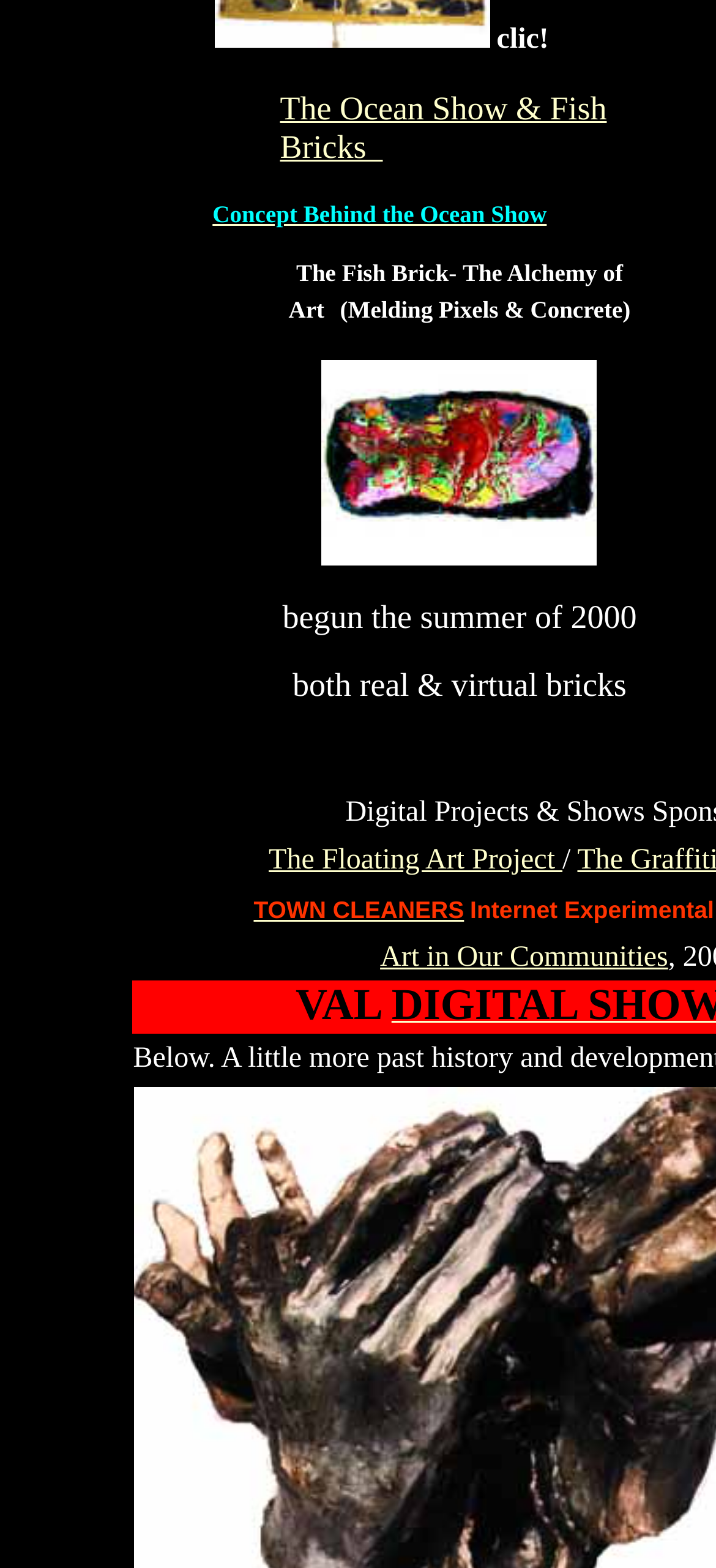What is the concept behind the art project?
Kindly offer a comprehensive and detailed response to the question.

The answer can be found in the blockquote element with the StaticText 'The Alchemy of Art' which suggests that the concept behind the art project is the 'Alchemy of Art'.